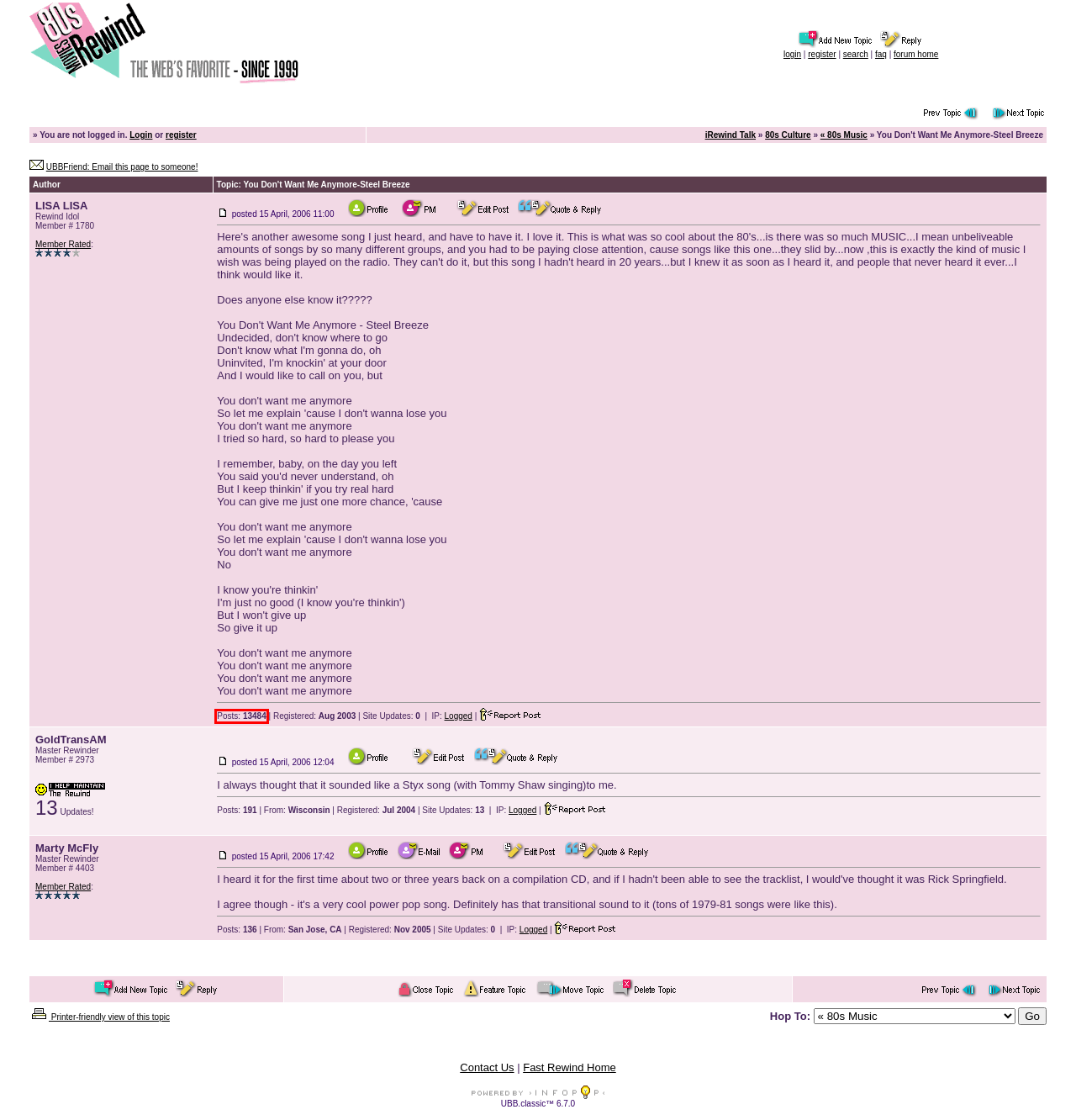You are looking at a screenshot of a webpage with a red bounding box around an element. Determine the best matching webpage description for the new webpage resulting from clicking the element in the red bounding box. Here are the descriptions:
A. iRewind Talk: View Recent Posts: LISA LISA
B. iRewind Talk
C. iRewind Talk: Van Halen or Van Hagar?
D. iRewind Talk: June Pointer, R.I.P.
E. iRewind Talk: View Recent Posts: GoldTransAM
F. iRewind Talk: View Recent Posts: Marty McFly
G. iRewind Talk: « 80s Music
H. iRewind Talk: Email

A